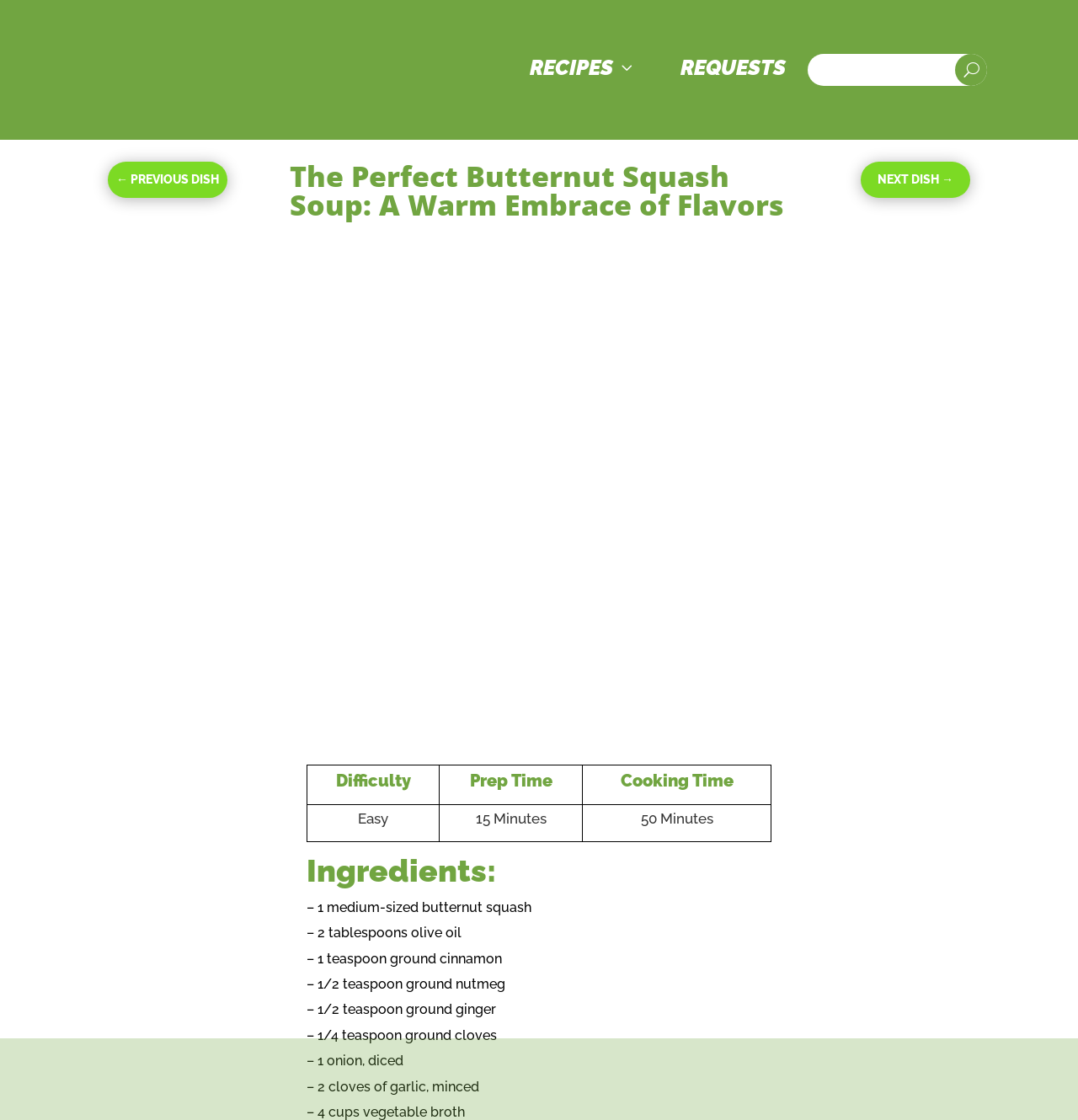What is the difficulty level of the recipe?
Ensure your answer is thorough and detailed.

I found the answer by looking at the table under the 'The Perfect Butternut Squash Soup: A Warm Embrace of Flavors' heading, where the 'Difficulty' is listed as 'Easy'.